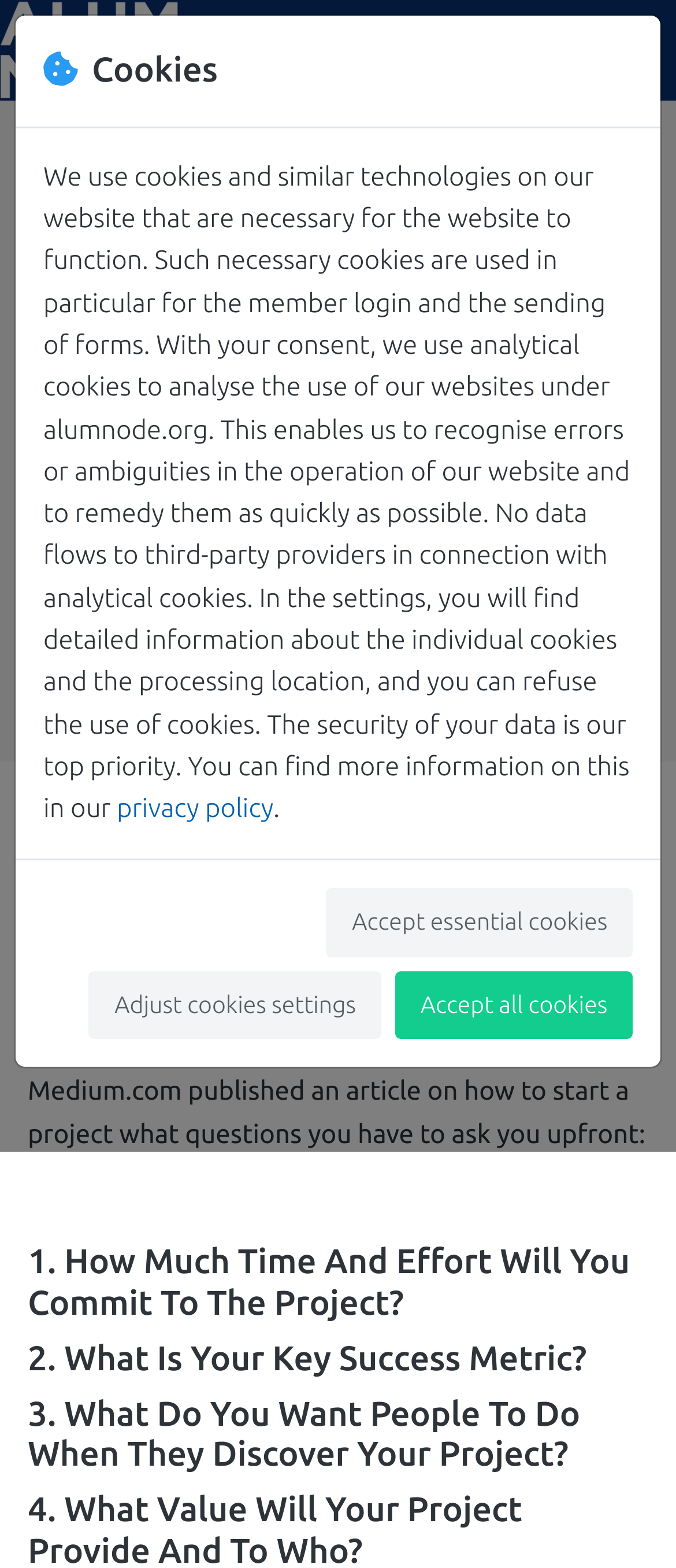Deliver a detailed narrative of the webpage's visual and textual elements.

This webpage is about a project management article titled "5 Questions To Ask Yourself When You Start A Project" on AlumNode. At the top left corner, there is a logo of AlumNode, and next to it, a toggle navigation button. Below the logo, there is a heading with the title of the article. 

On the left side of the page, there is a link to go back, followed by the date "April 12, 2021". Below the date, there is a link with an image, and then a paragraph of text that summarizes the article, stating that answering five questions upfront can increase the odds of a project's success. 

The article then cites a Medium.com article on how to start a project and what questions to ask upfront. Below this citation, there are five headings, each representing one of the five questions, which are: "How Much Time And Effort Will You Commit To The Project?", "What Is Your Key Success Metric?", "What Do You Want People To Do When They Discover Your Project?", and two more. 

At the bottom of the page, there is a section about cookies, with a heading and a paragraph of text explaining the use of necessary and analytical cookies on the website. There are also links to the privacy policy and buttons to accept or adjust cookie settings.